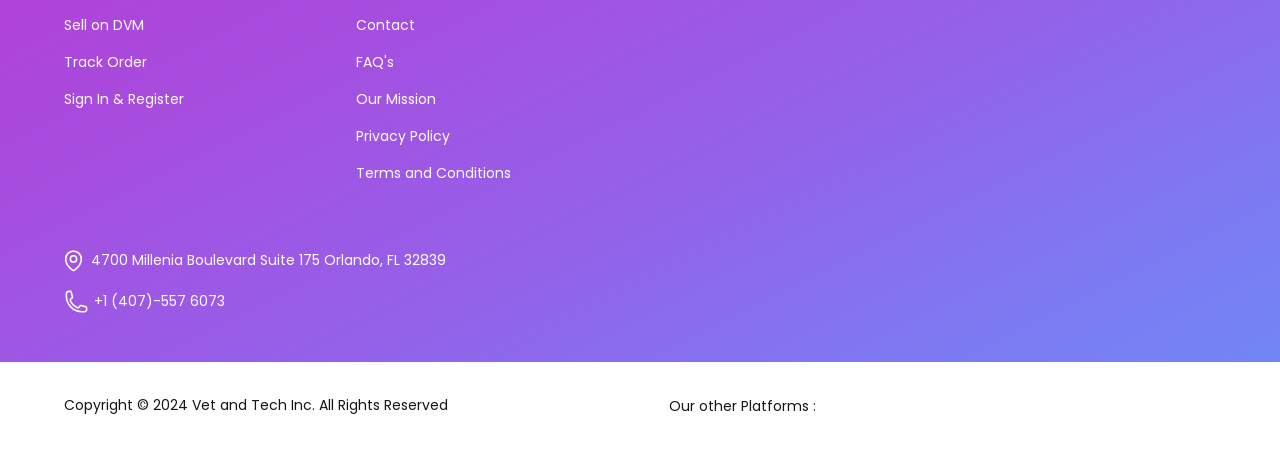What is the phone number to contact?
Using the visual information, reply with a single word or short phrase.

+1 (407)-557 6073